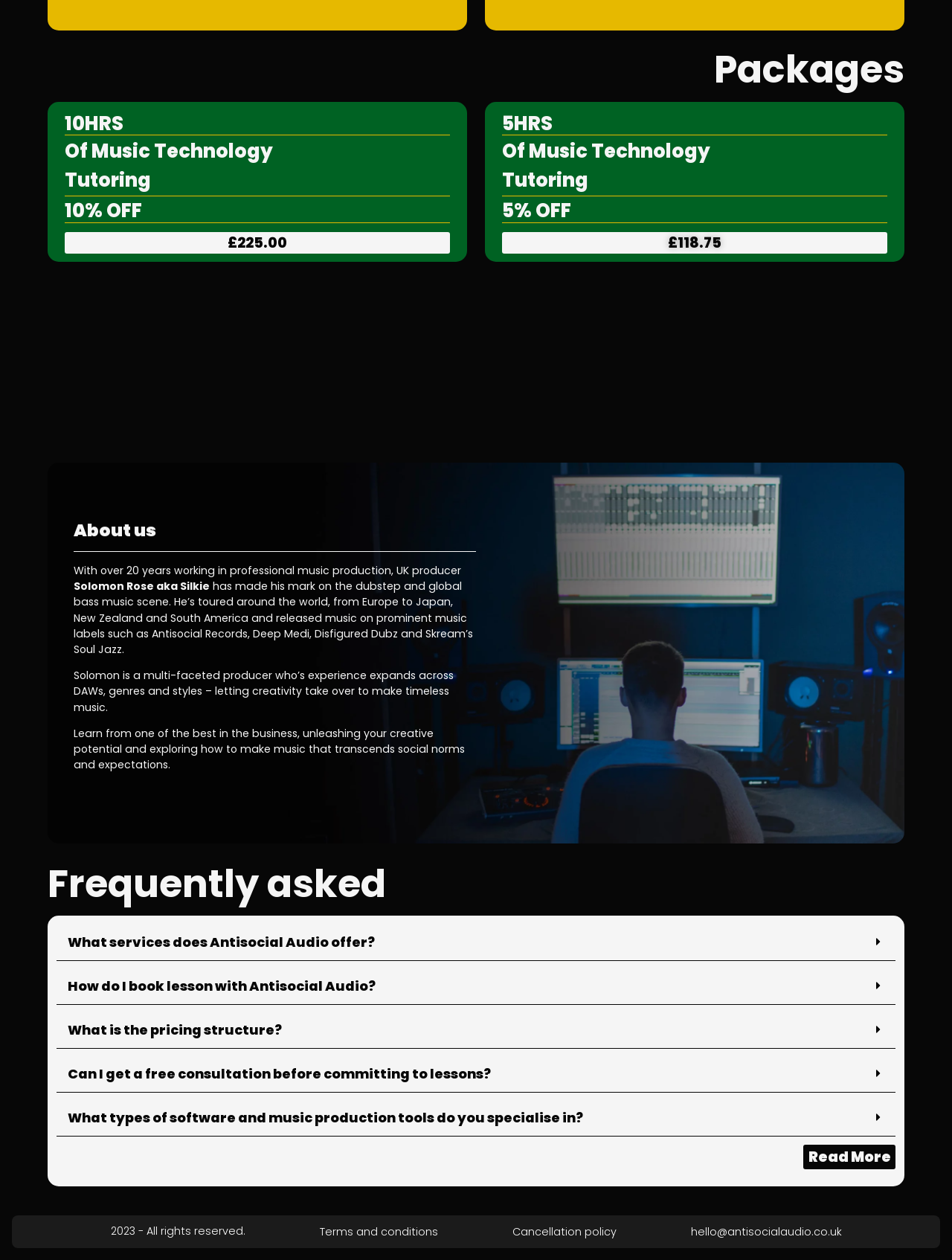Please reply to the following question with a single word or a short phrase:
What is the discount for 10HRS of Music Technology Tutoring?

10% OFF